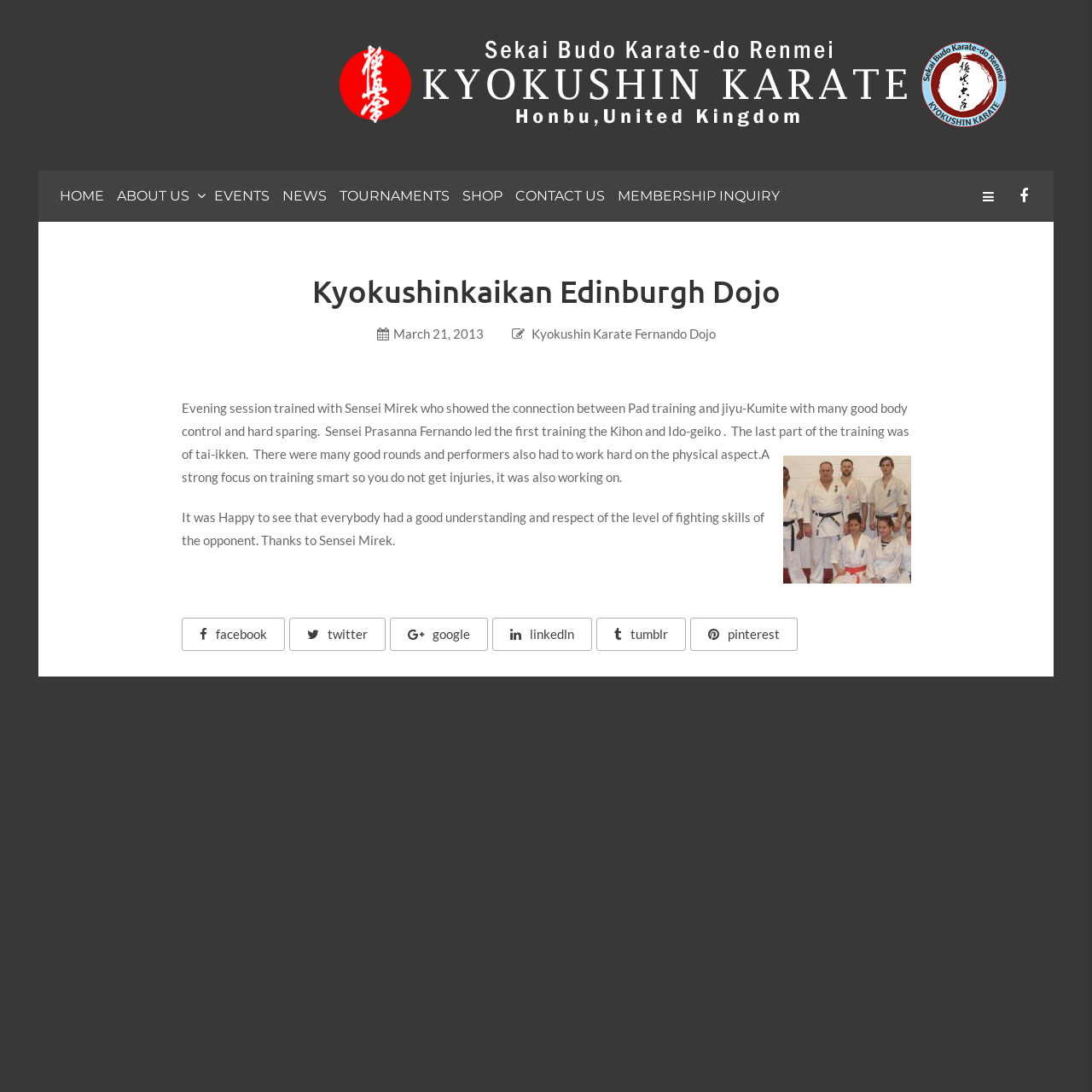Find the bounding box coordinates for the HTML element described as: "Membership Inquiry". The coordinates should consist of four float values between 0 and 1, i.e., [left, top, right, bottom].

[0.562, 0.156, 0.722, 0.203]